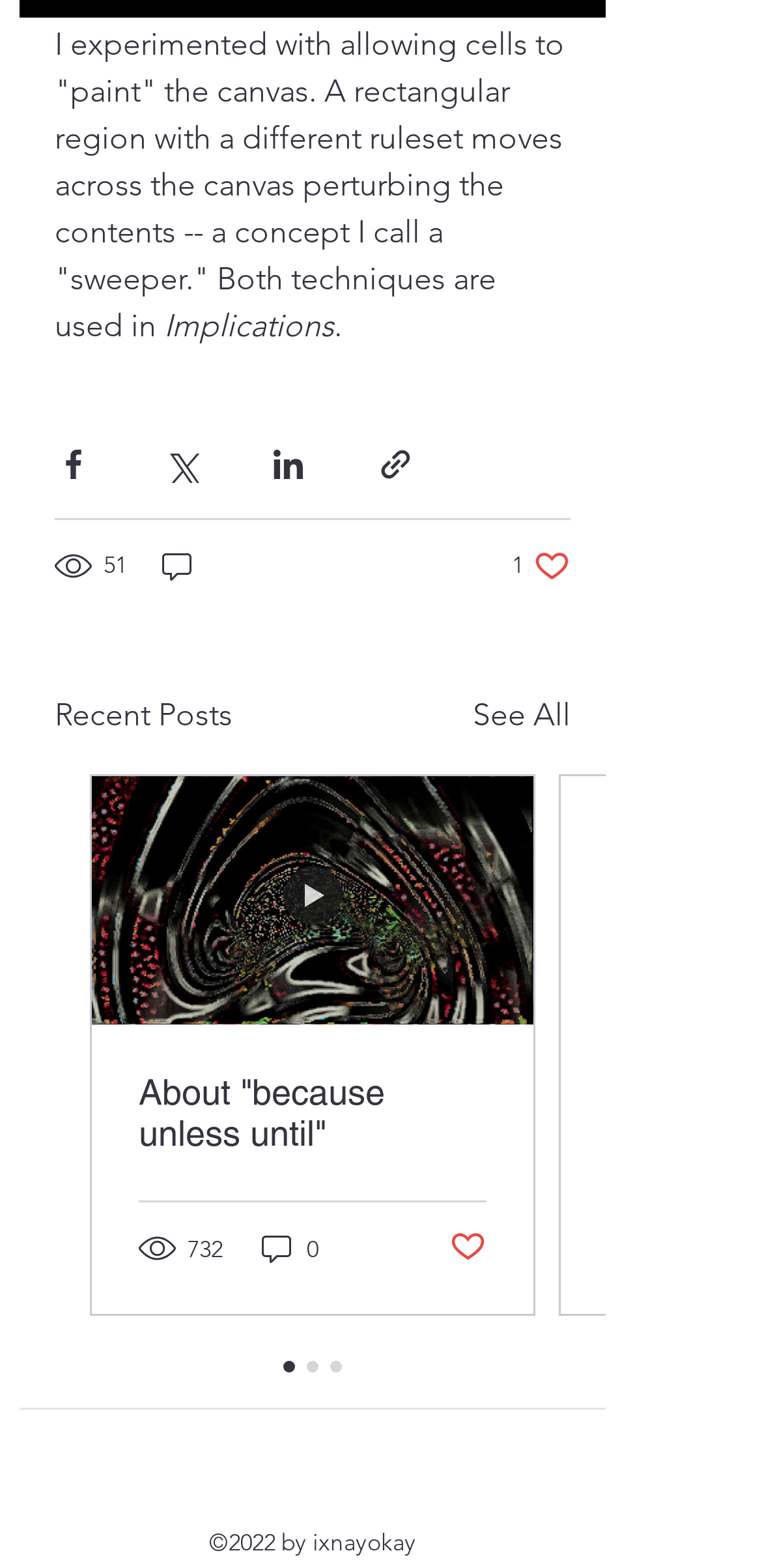Provide your answer in one word or a succinct phrase for the question: 
What is the section title above the list of articles?

Recent Posts